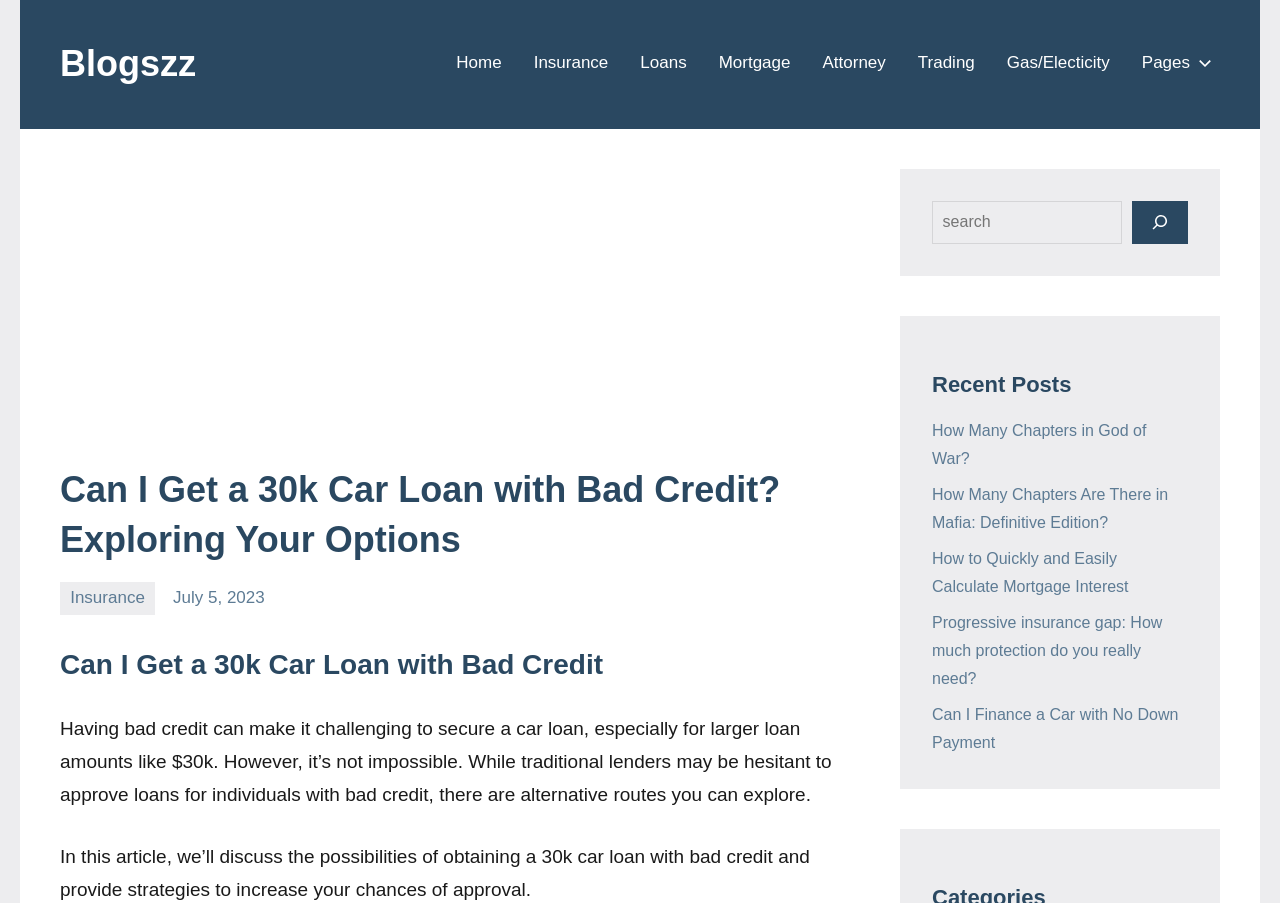How many recent posts are listed?
Please utilize the information in the image to give a detailed response to the question.

The recent posts are listed at the bottom of the webpage and include links to different articles. By counting the links, we can see that there are 5 recent posts.